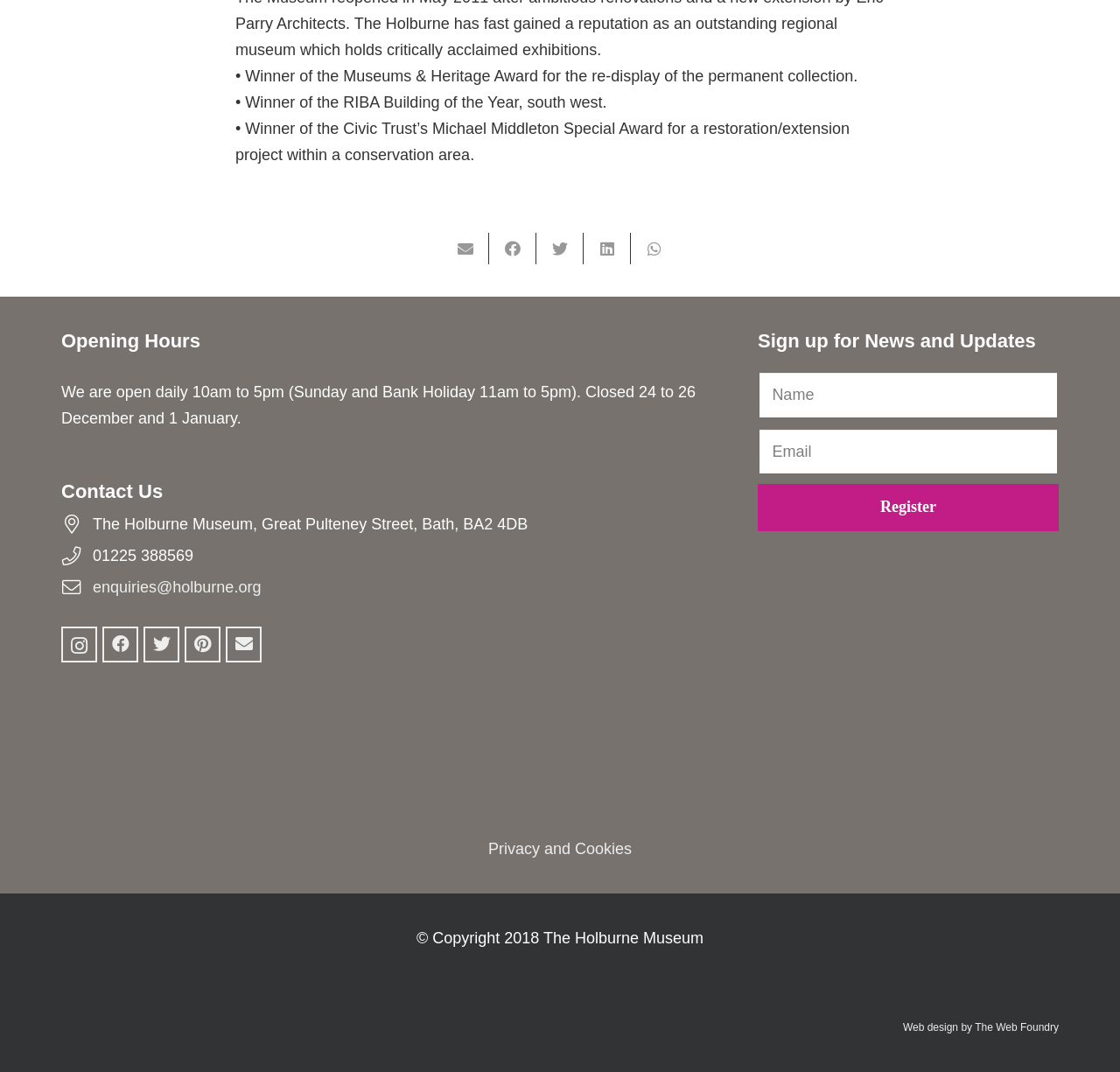Identify the bounding box coordinates of the element to click to follow this instruction: 'Email this'. Ensure the coordinates are four float values between 0 and 1, provided as [left, top, right, bottom].

[0.395, 0.217, 0.437, 0.246]